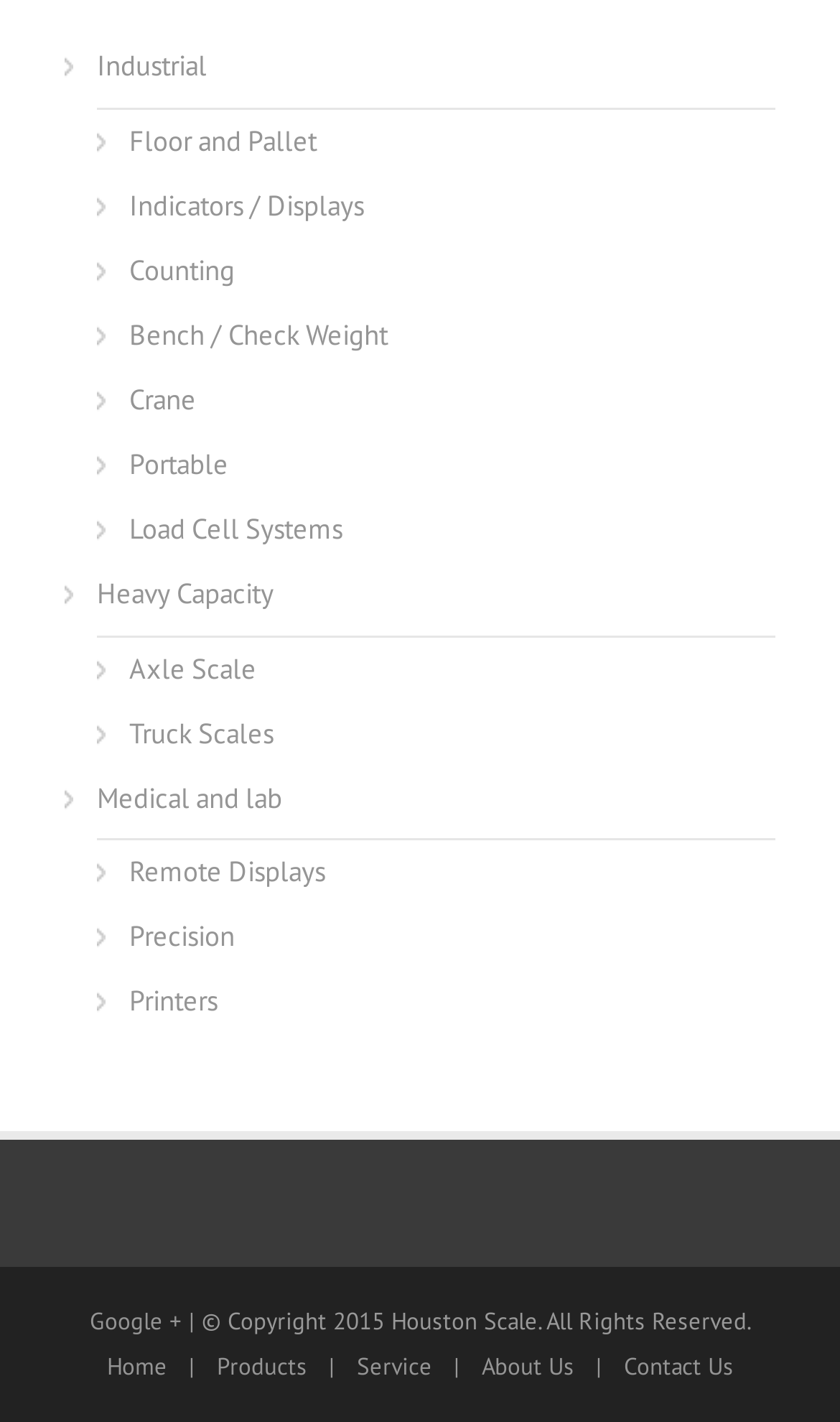Please find the bounding box coordinates of the clickable region needed to complete the following instruction: "View About Us page". The bounding box coordinates must consist of four float numbers between 0 and 1, i.e., [left, top, right, bottom].

[0.573, 0.951, 0.683, 0.972]